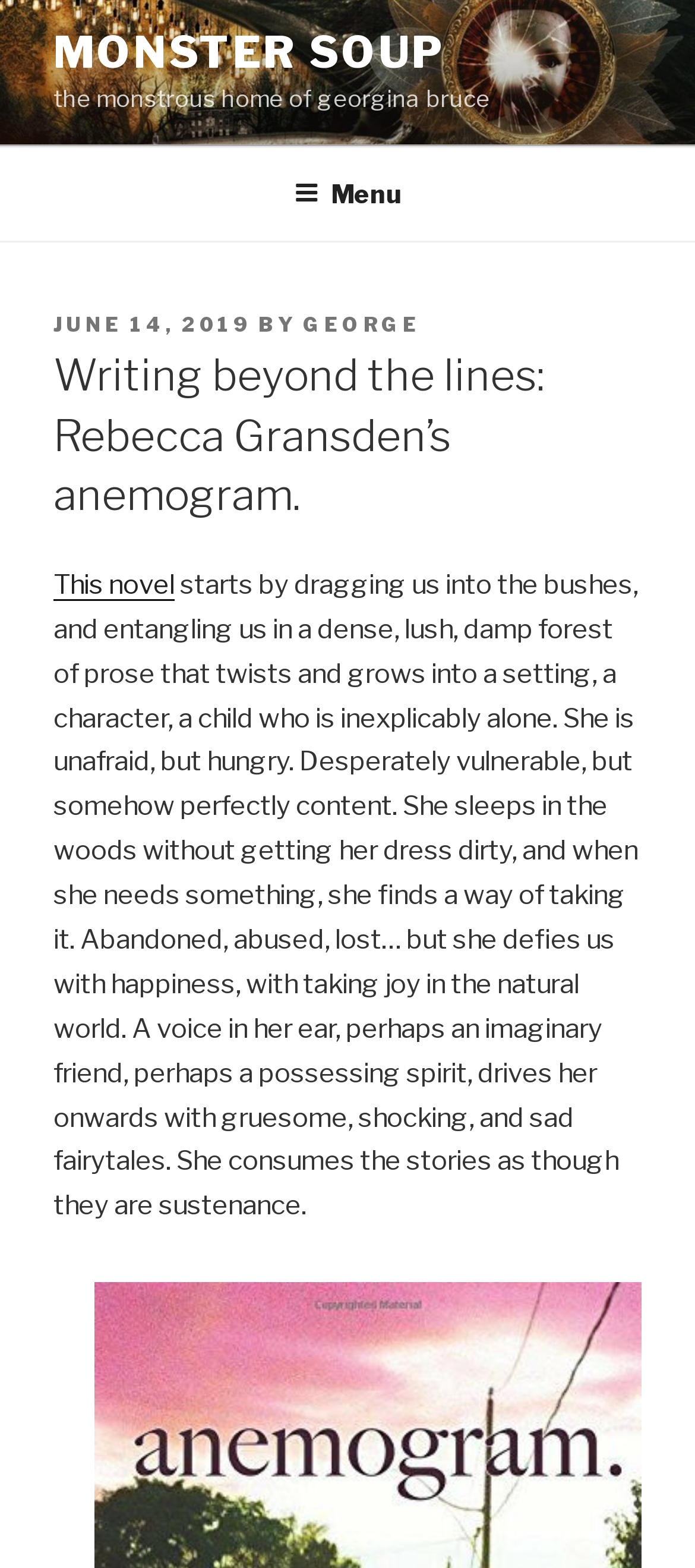Create a detailed summary of all the visual and textual information on the webpage.

The webpage appears to be a blog post or article about a novel, specifically "Rebecca Gransden's anemogram". At the top of the page, there is a link to "MONSTER SOUP", which is likely the website's title or logo. Below this, there is a static text element that reads "the monstrous home of georgina bruce", which may be a subtitle or tagline.

To the right of these elements, there is a navigation menu labeled "Top Menu" that contains a button labeled "Menu". When expanded, this menu displays a header section with several elements, including a static text element that reads "POSTED ON", a link to the date "JUNE 14, 2019", and a static text element that reads "BY". Below these elements, there is a link to the author's name, "GEORGE".

The main content of the page is a heading that reads "Writing beyond the lines: Rebecca Gransden’s anemogram.", followed by a paragraph of text that describes the novel. The text is quite lengthy and describes the protagonist's experiences in a vivid and imaginative way. There is also a link to "This novel" that appears above the paragraph of text.

Overall, the webpage appears to be a literary blog or review website, with a focus on discussing and analyzing novels and other written works.